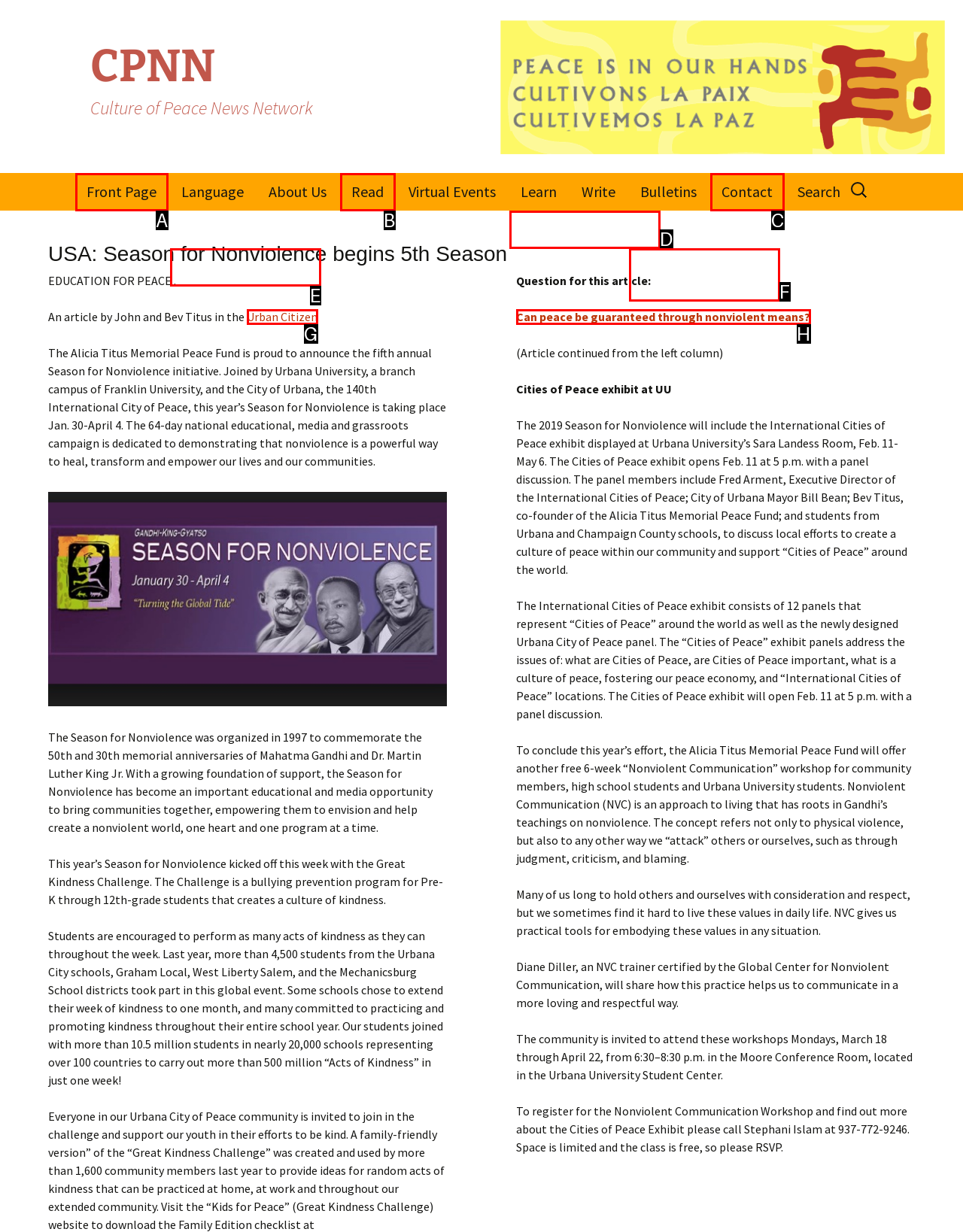Determine which option matches the element description: Read
Reply with the letter of the appropriate option from the options provided.

B